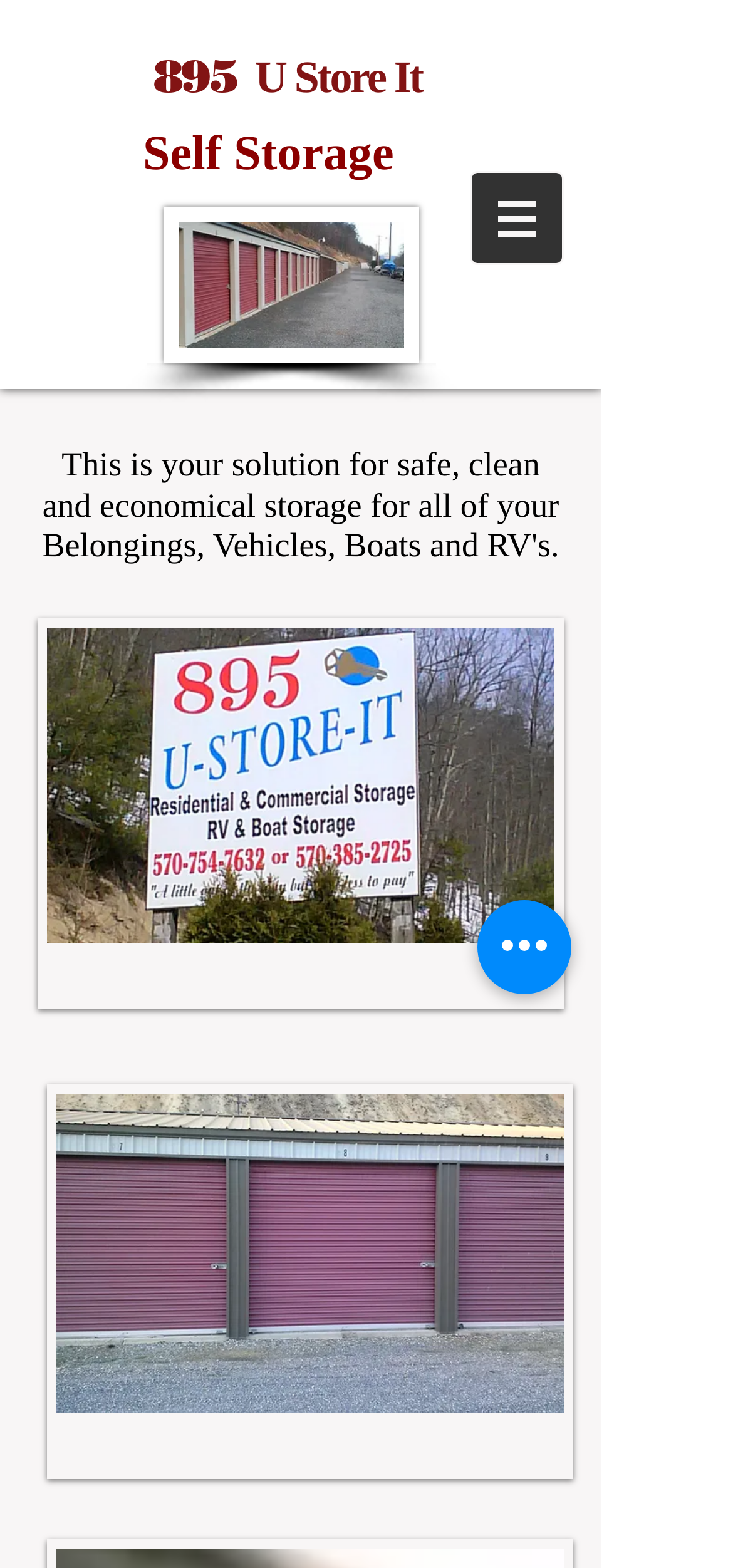Extract the bounding box coordinates for the UI element described as: "aria-label="Quick actions"".

[0.651, 0.574, 0.779, 0.634]